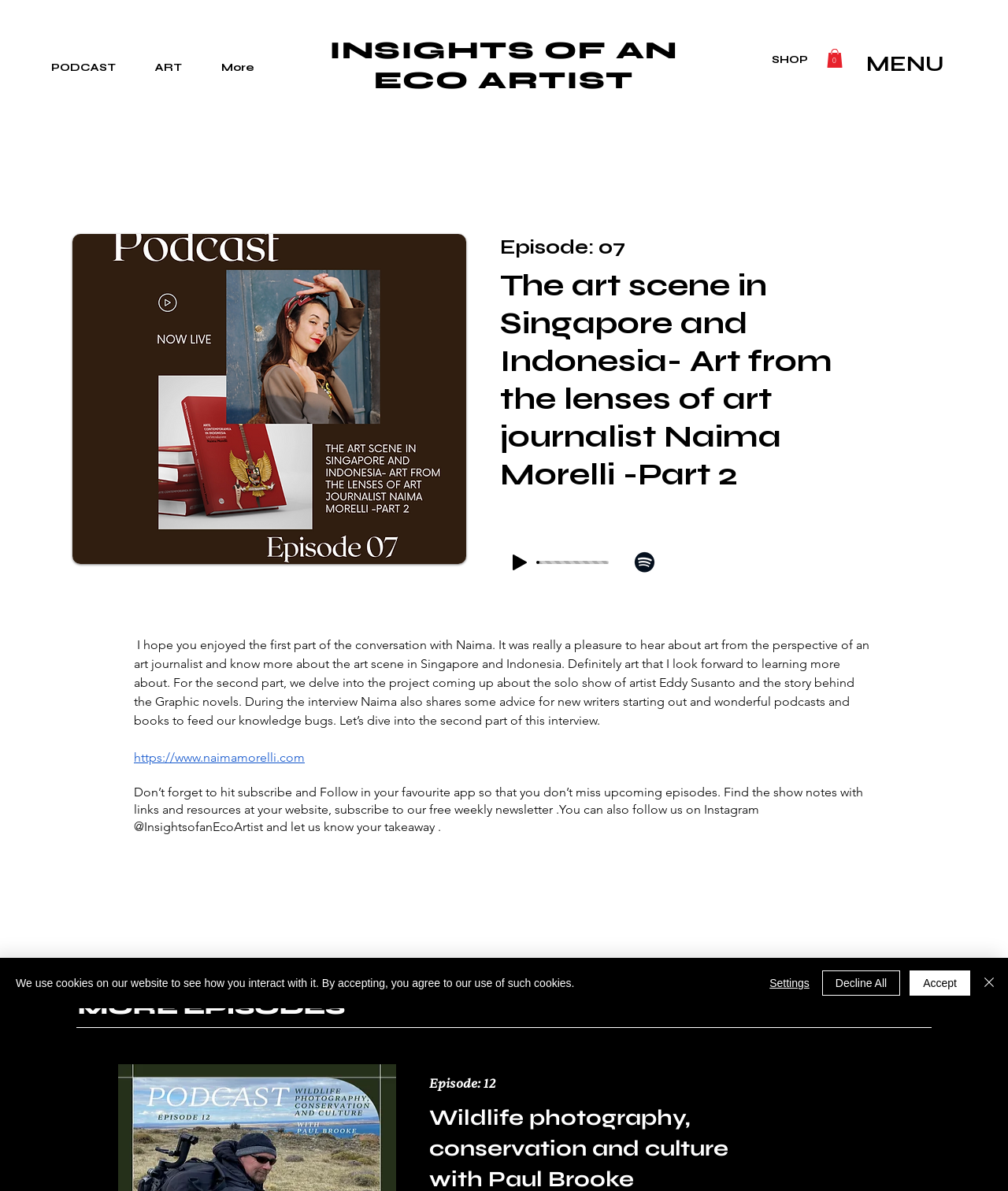Answer with a single word or phrase: 
How many social media links are in the social bar?

1